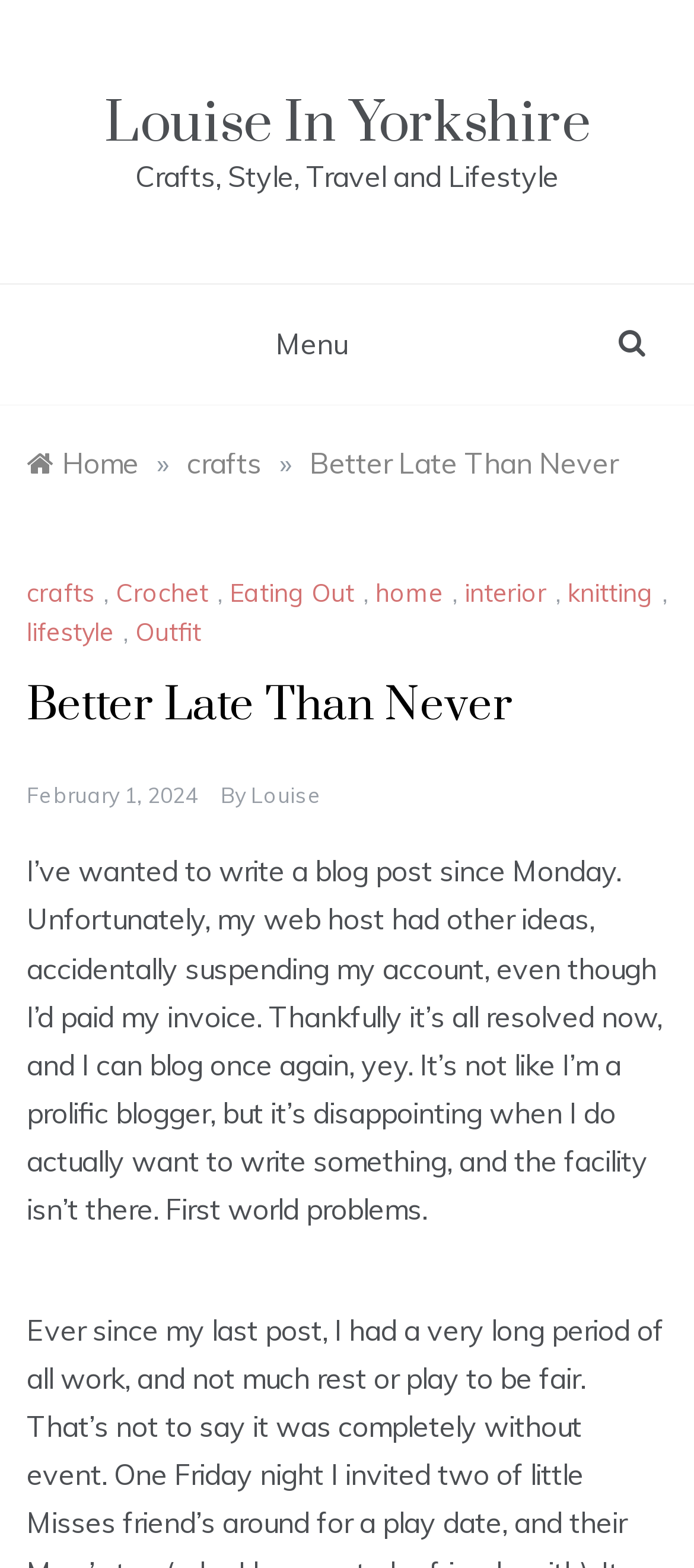Locate the bounding box coordinates for the element described below: "Eating Out". The coordinates must be four float values between 0 and 1, formatted as [left, top, right, bottom].

[0.331, 0.368, 0.523, 0.389]